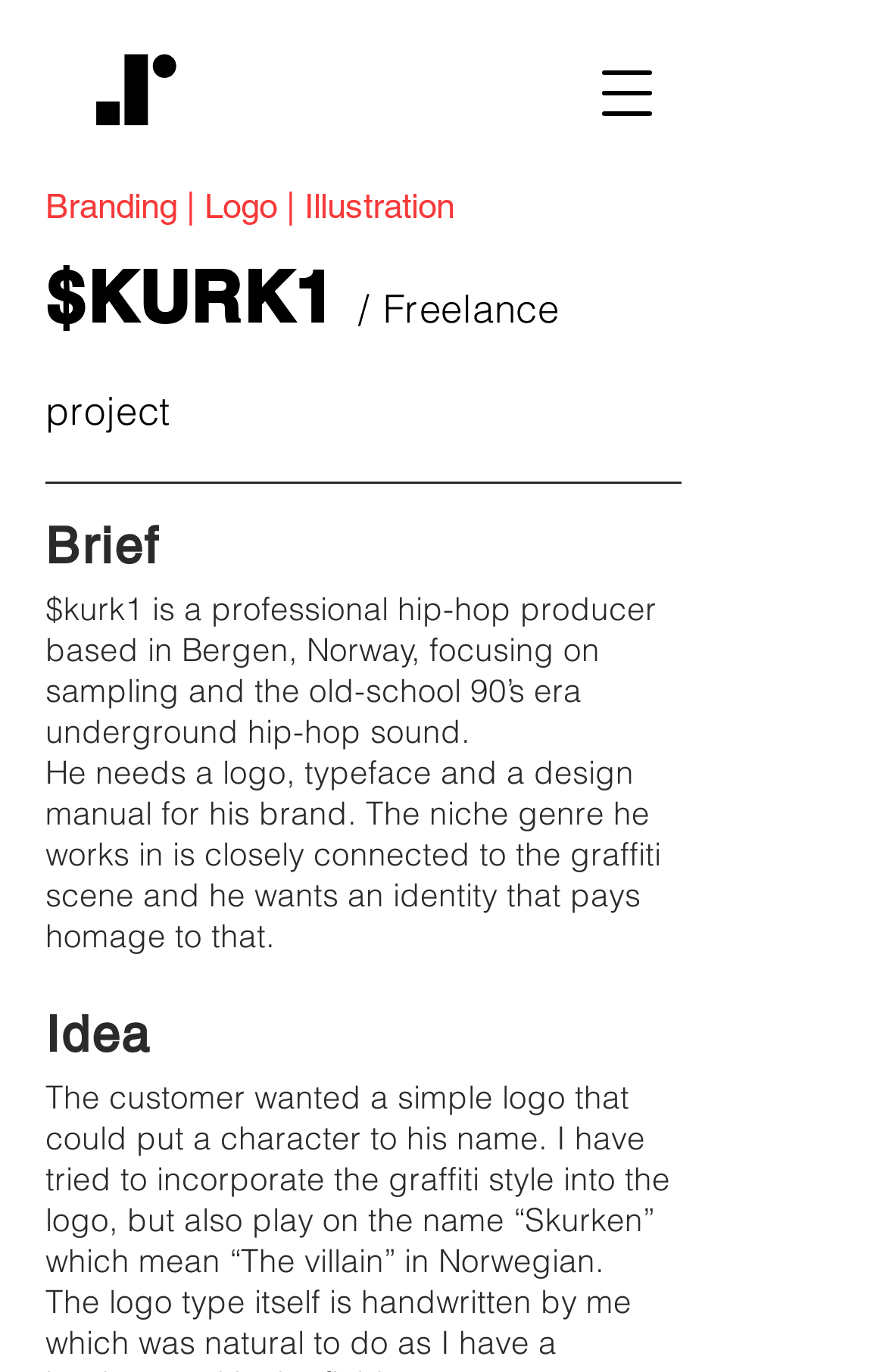Find the bounding box coordinates of the UI element according to this description: "aria-label="Open navigation menu"".

[0.646, 0.028, 0.769, 0.108]